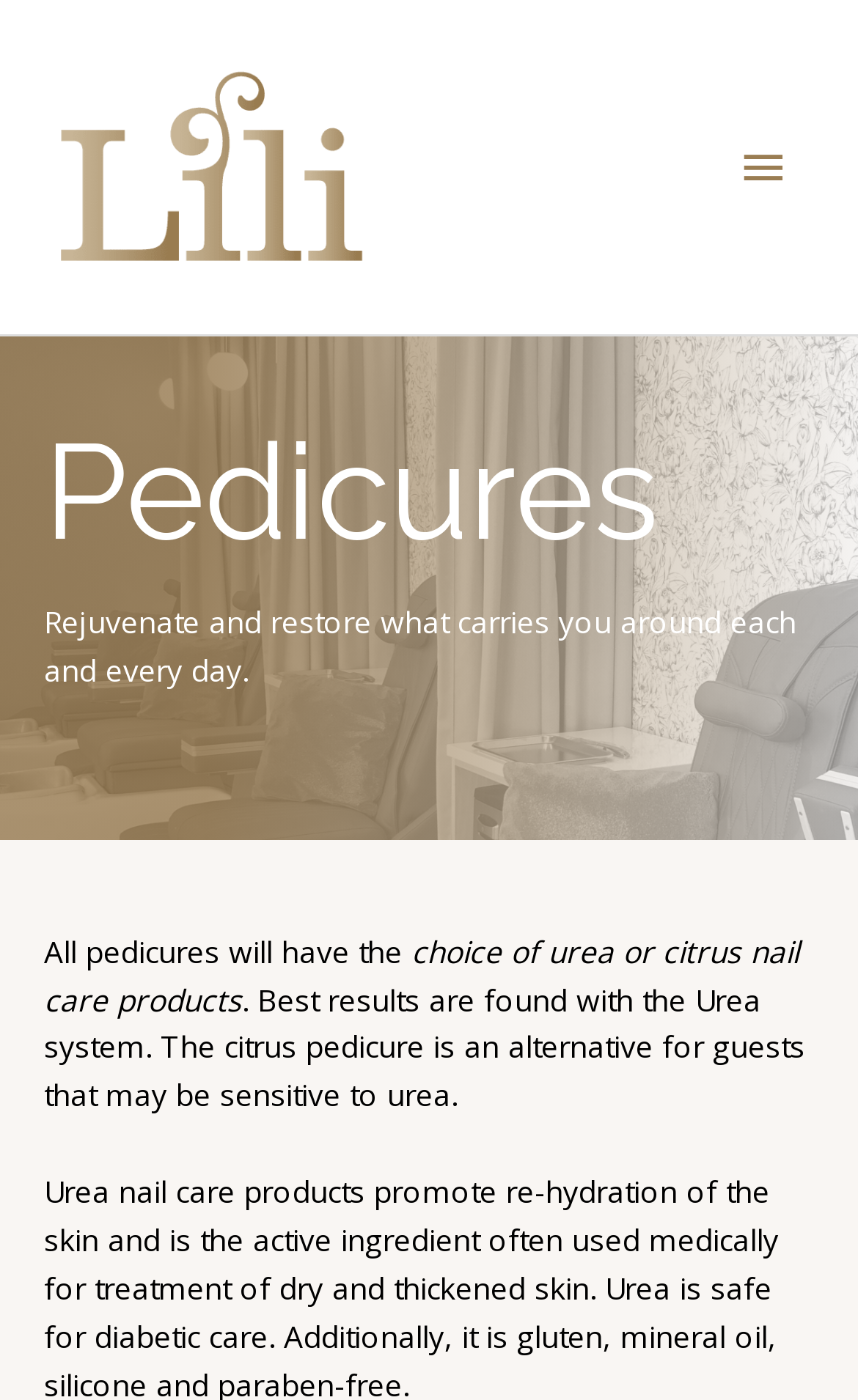From the element description: "alt="Lili Salon Spa"", extract the bounding box coordinates of the UI element. The coordinates should be expressed as four float numbers between 0 and 1, in the order [left, top, right, bottom].

[0.051, 0.102, 0.436, 0.132]